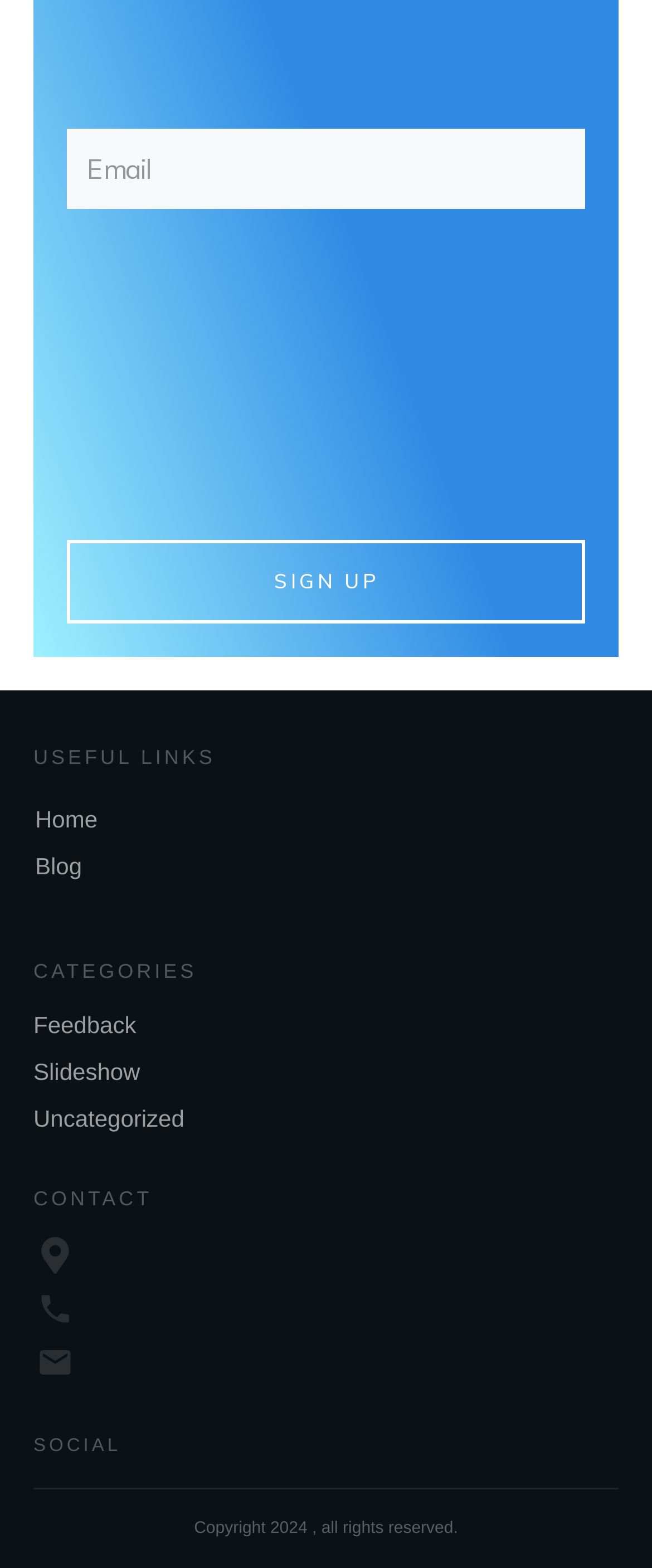Predict the bounding box of the UI element that fits this description: "Uncategorized".

[0.051, 0.702, 0.283, 0.726]